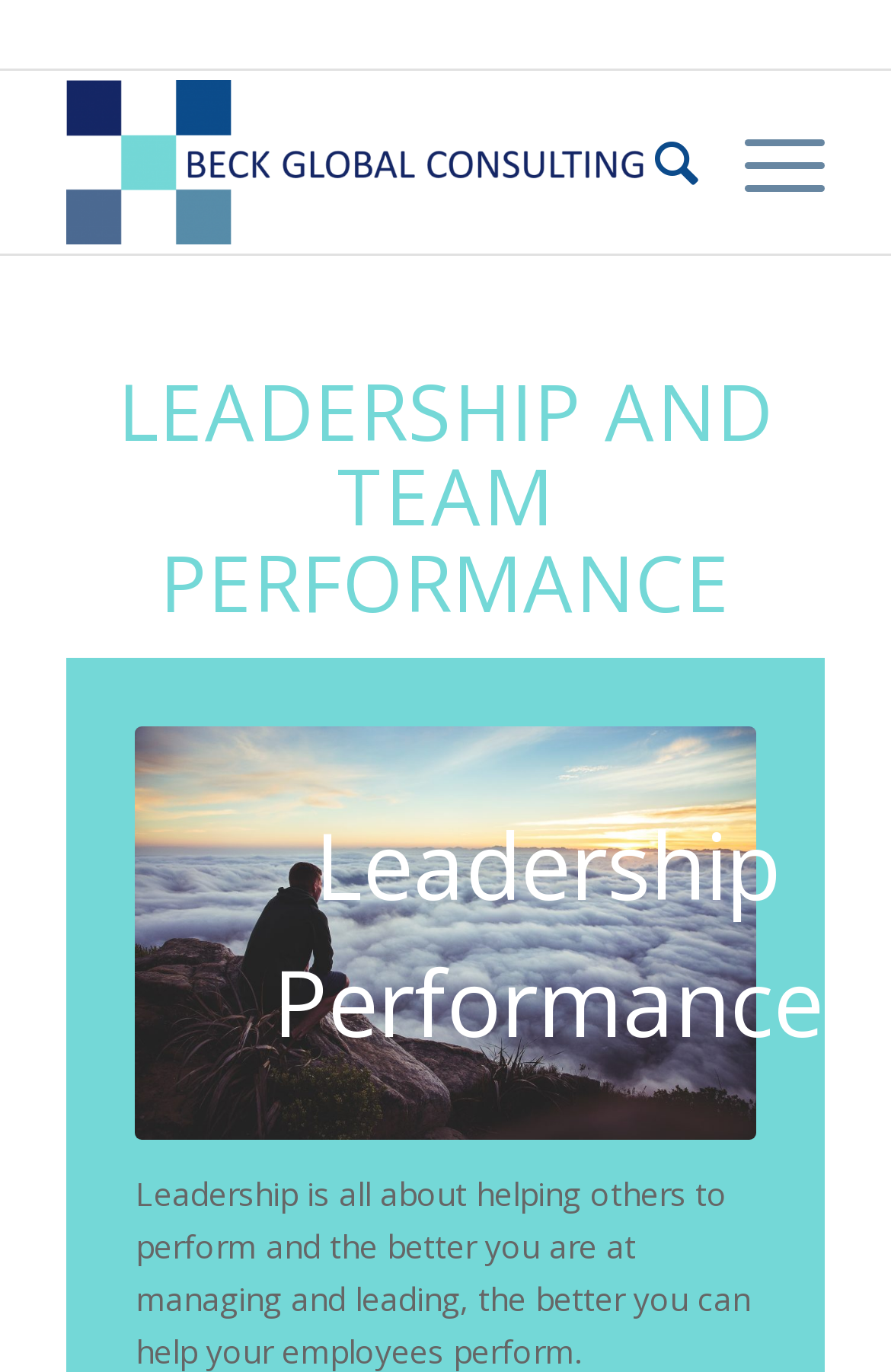What is the name of the consulting company?
Kindly offer a comprehensive and detailed response to the question.

The name of the consulting company can be found in the logo image at the top left corner of the webpage, which is described as 'Beck Global Consulting'.